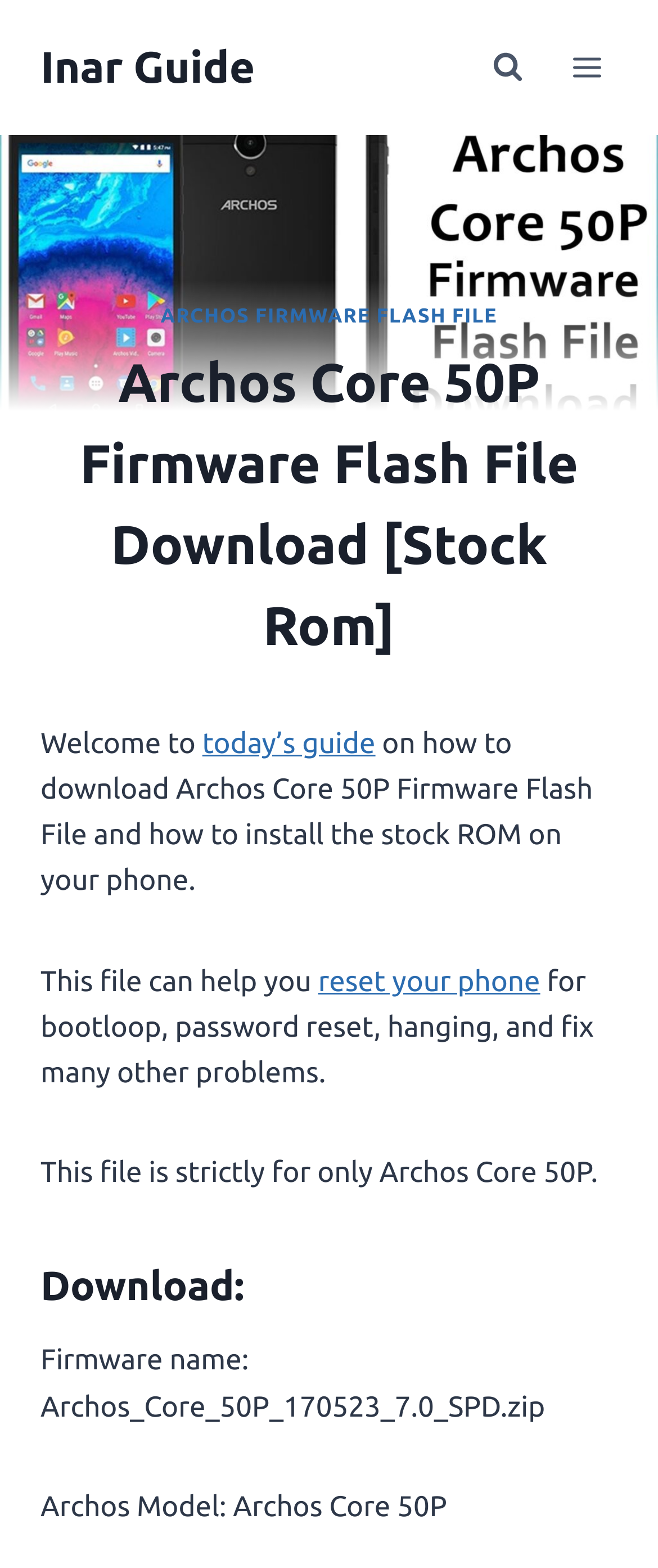Is this firmware file compatible with all Archos phones?
Deliver a detailed and extensive answer to the question.

I found the answer by looking at the text that says 'This file is strictly for only Archos Core 50P.' which implies that it is not compatible with other Archos phone models.